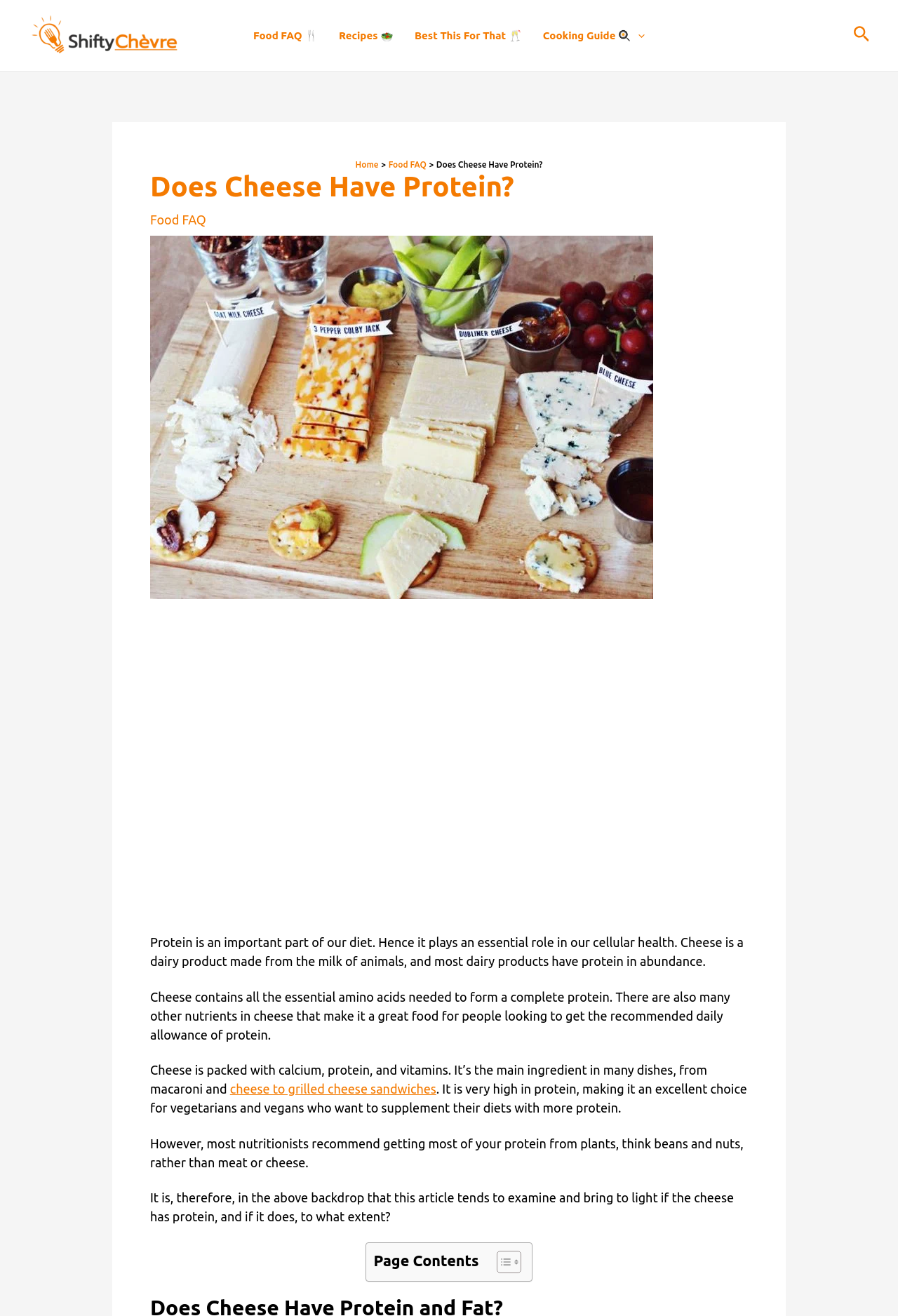Locate the bounding box coordinates of the clickable area to execute the instruction: "Click on the 'Food FAQ' link". Provide the coordinates as four float numbers between 0 and 1, represented as [left, top, right, bottom].

[0.27, 0.006, 0.366, 0.048]